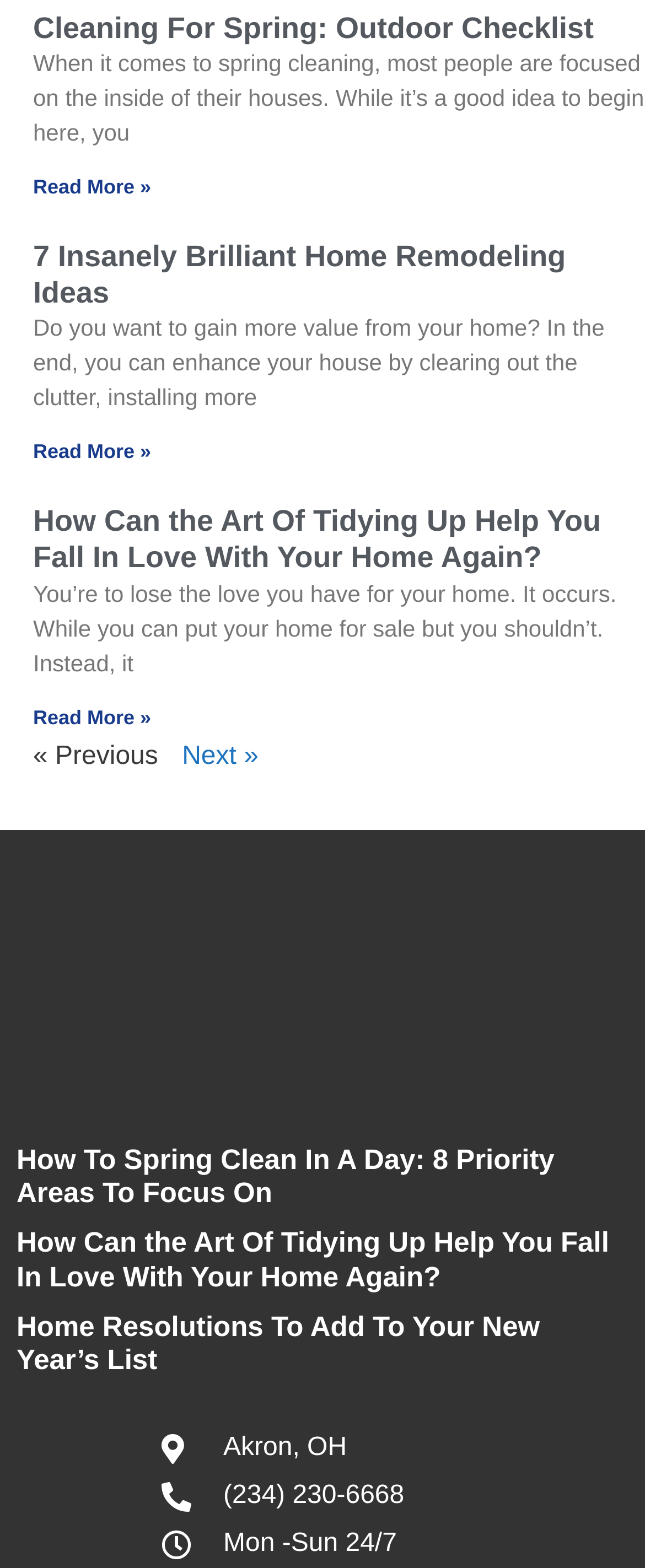Show the bounding box coordinates of the region that should be clicked to follow the instruction: "Read more about Cleaning For Spring: Outdoor Checklist."

[0.051, 0.112, 0.234, 0.127]